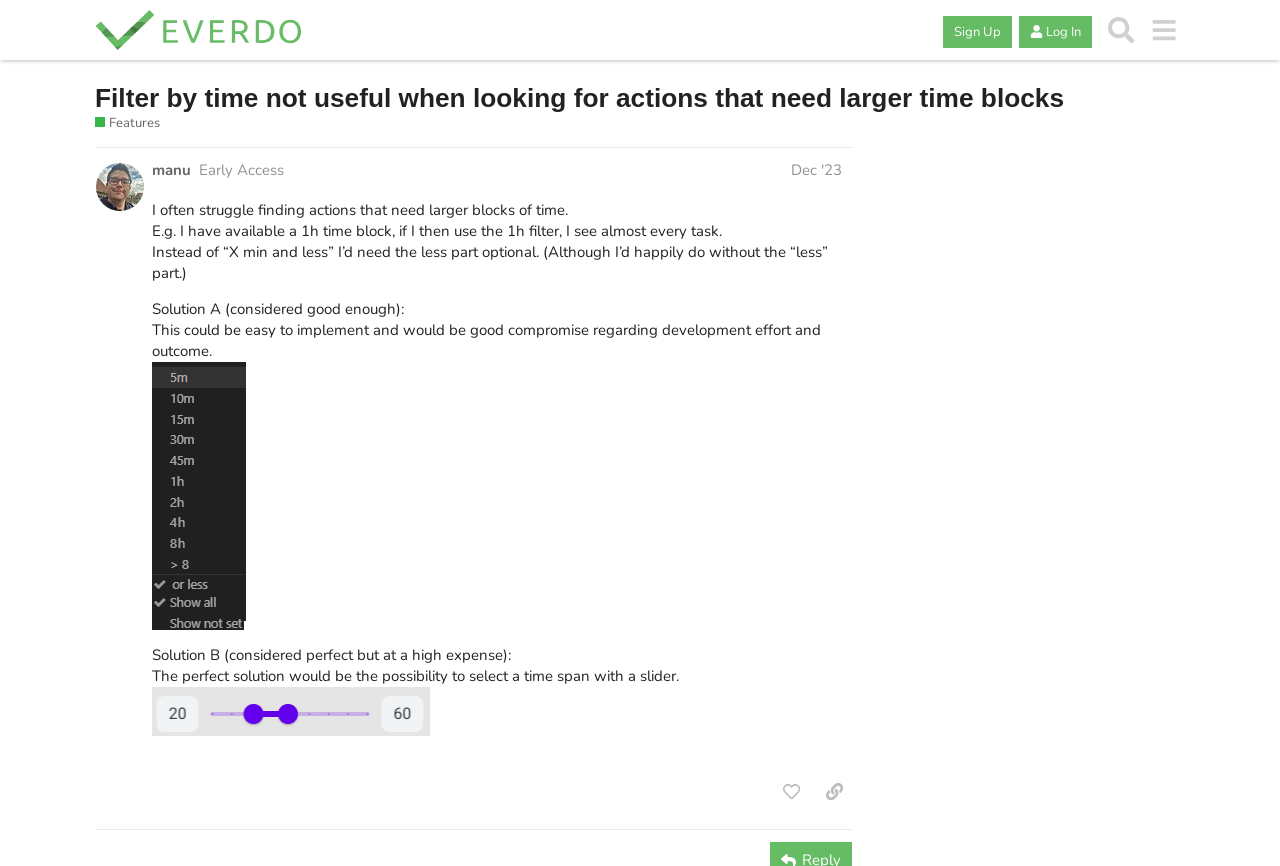Please find the bounding box for the UI component described as follows: "Gabriel Tidestav".

None